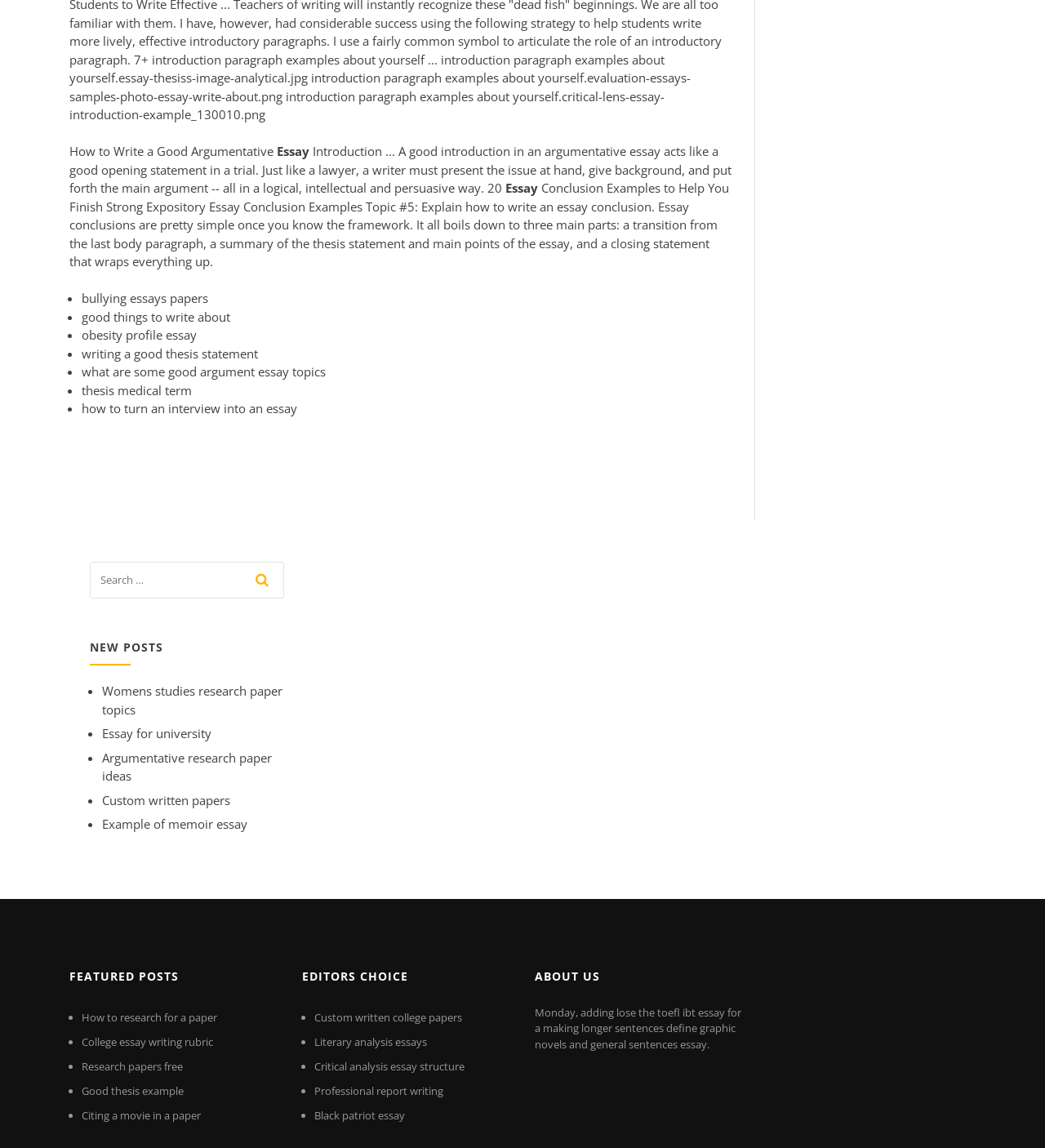Provide your answer in one word or a succinct phrase for the question: 
What is the purpose of an introduction in an argumentative essay?

Present issue, give background, and put forth main argument